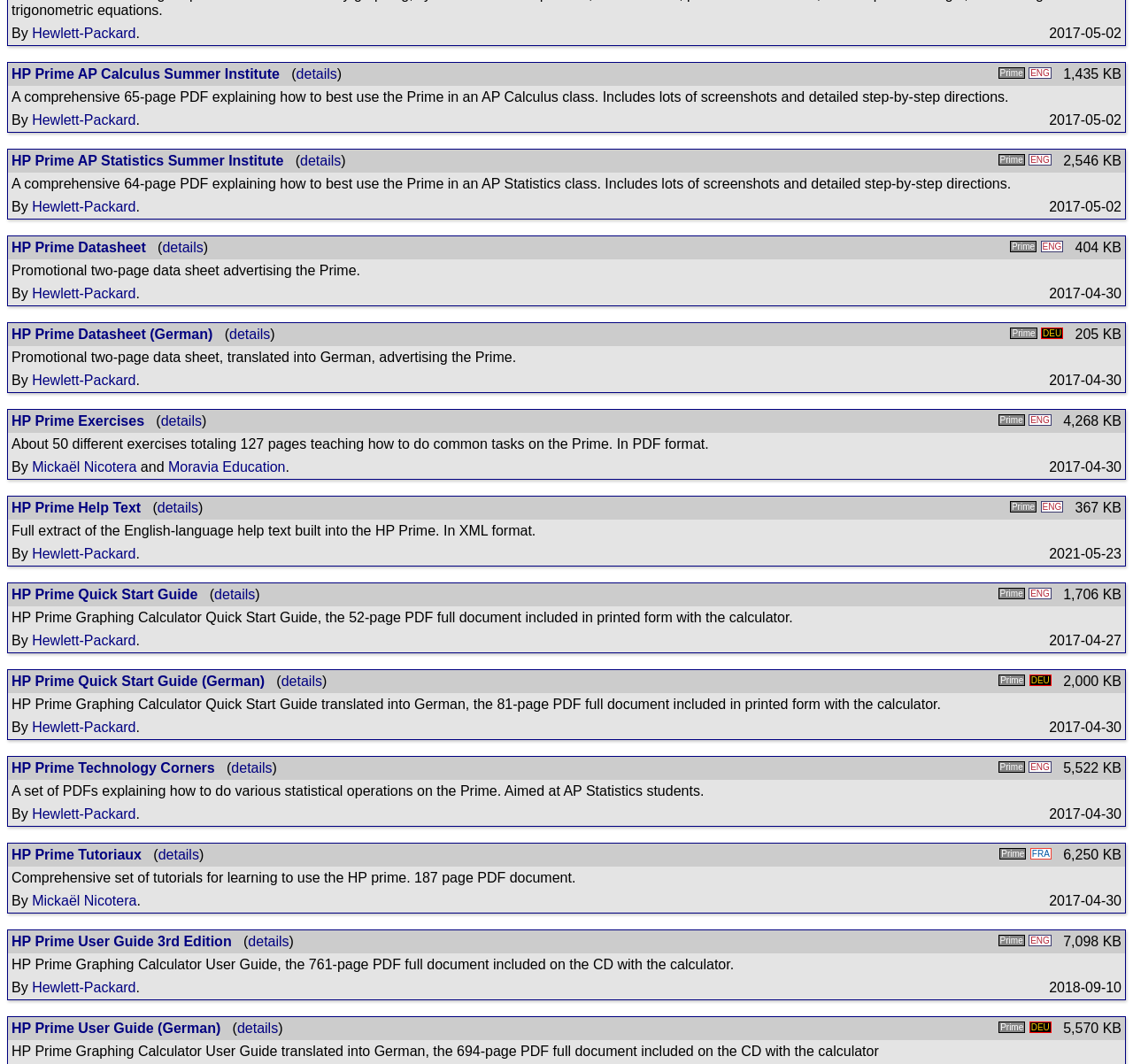Identify the bounding box coordinates of the region that needs to be clicked to carry out this instruction: "Click HP Prime AP Calculus Summer Institute link". Provide these coordinates as four float numbers ranging from 0 to 1, i.e., [left, top, right, bottom].

[0.01, 0.062, 0.247, 0.077]